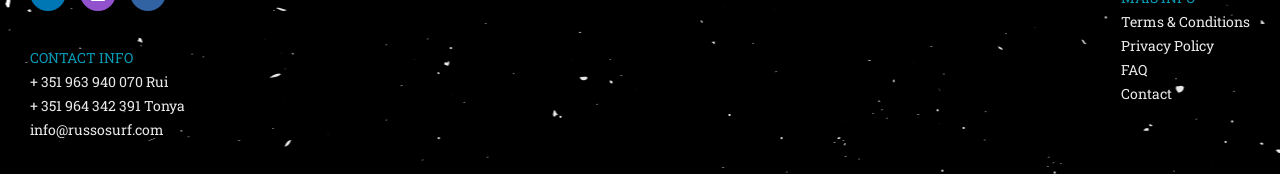How many links are there at the bottom-right section?
Based on the visual content, answer with a single word or a brief phrase.

4